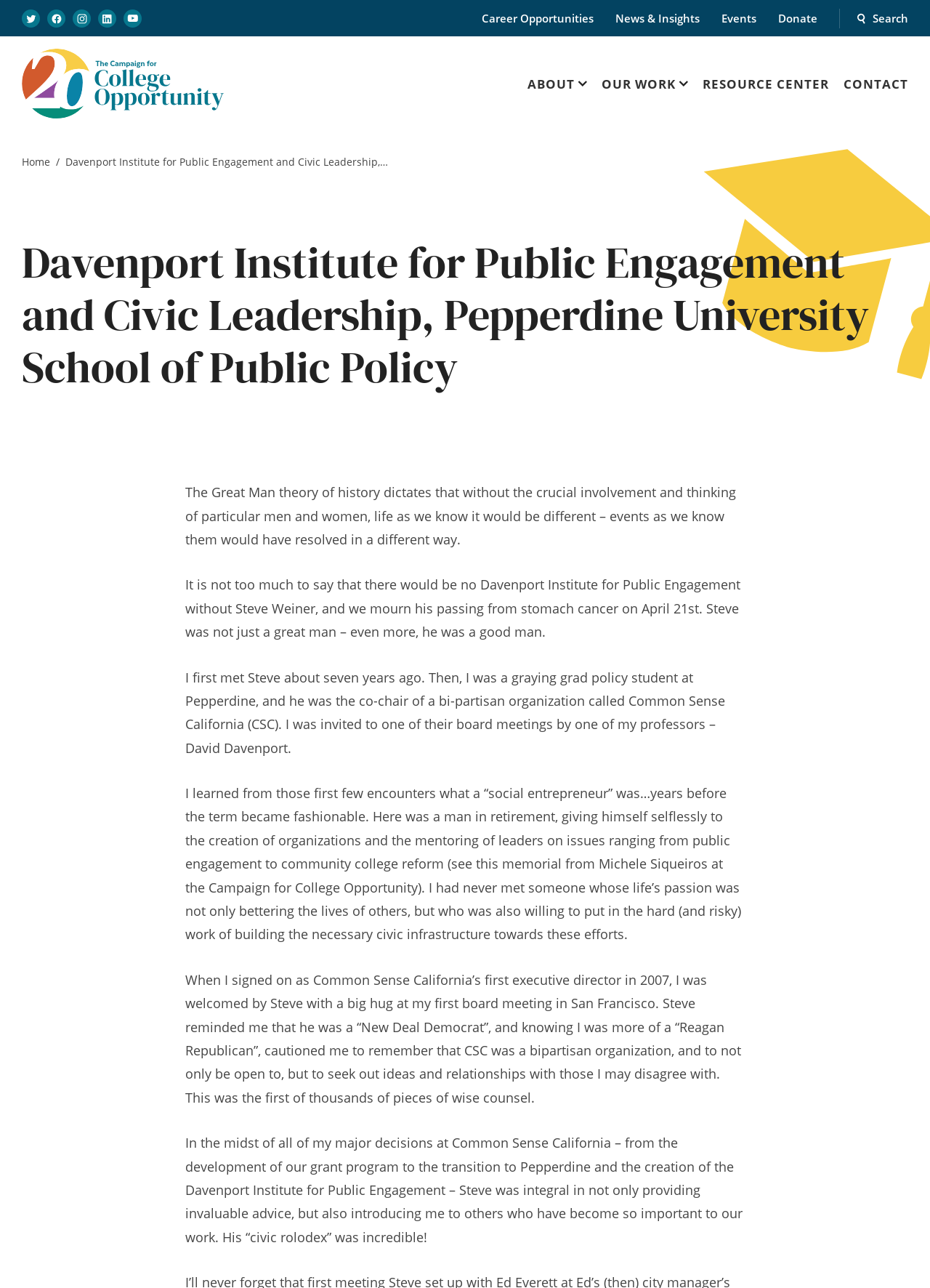Identify the bounding box coordinates of the region that should be clicked to execute the following instruction: "Follow on Twitter".

[0.023, 0.007, 0.043, 0.021]